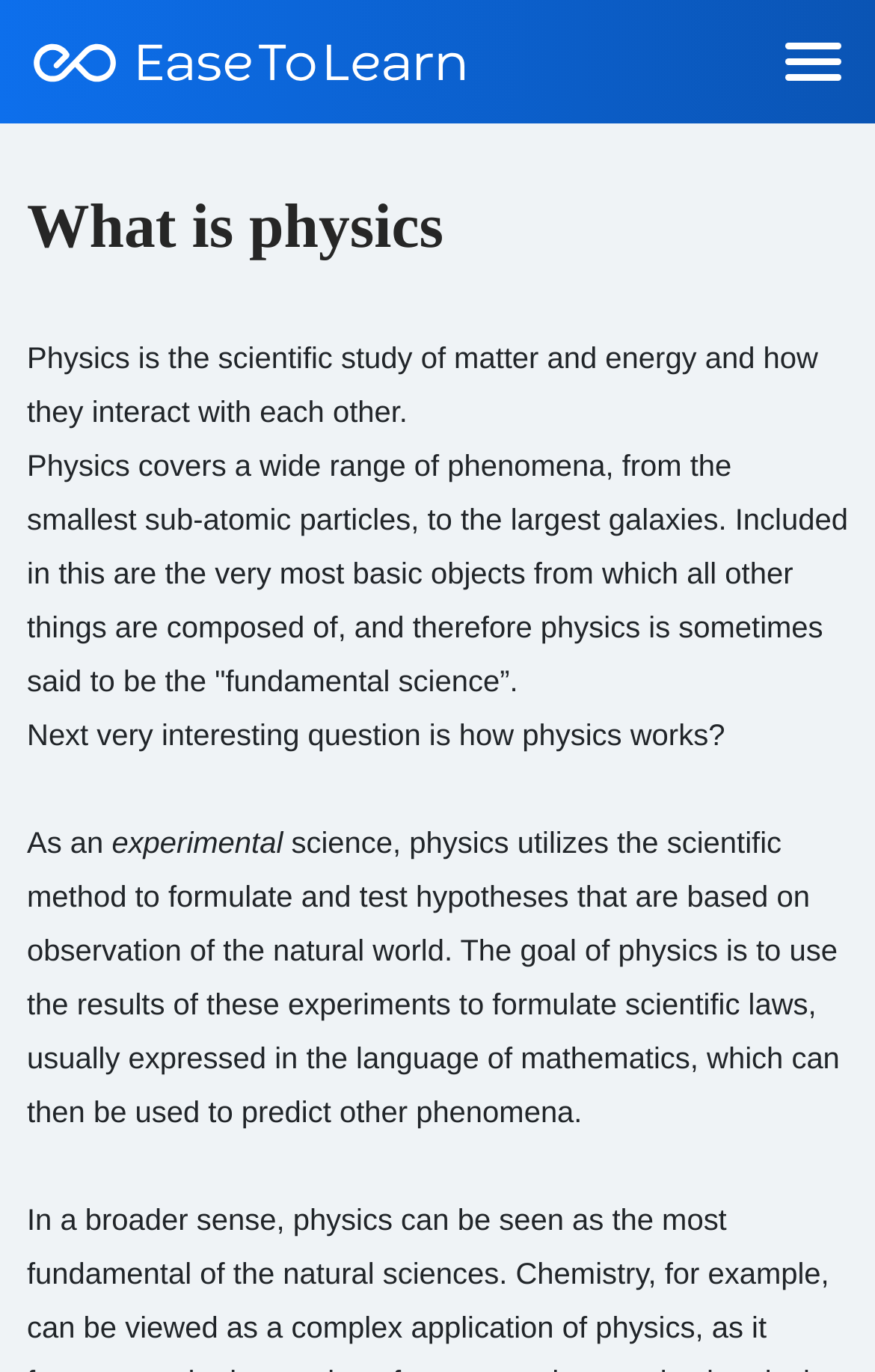Provide a short answer using a single word or phrase for the following question: 
What is the scope of physics?

From sub-atomic particles to galaxies